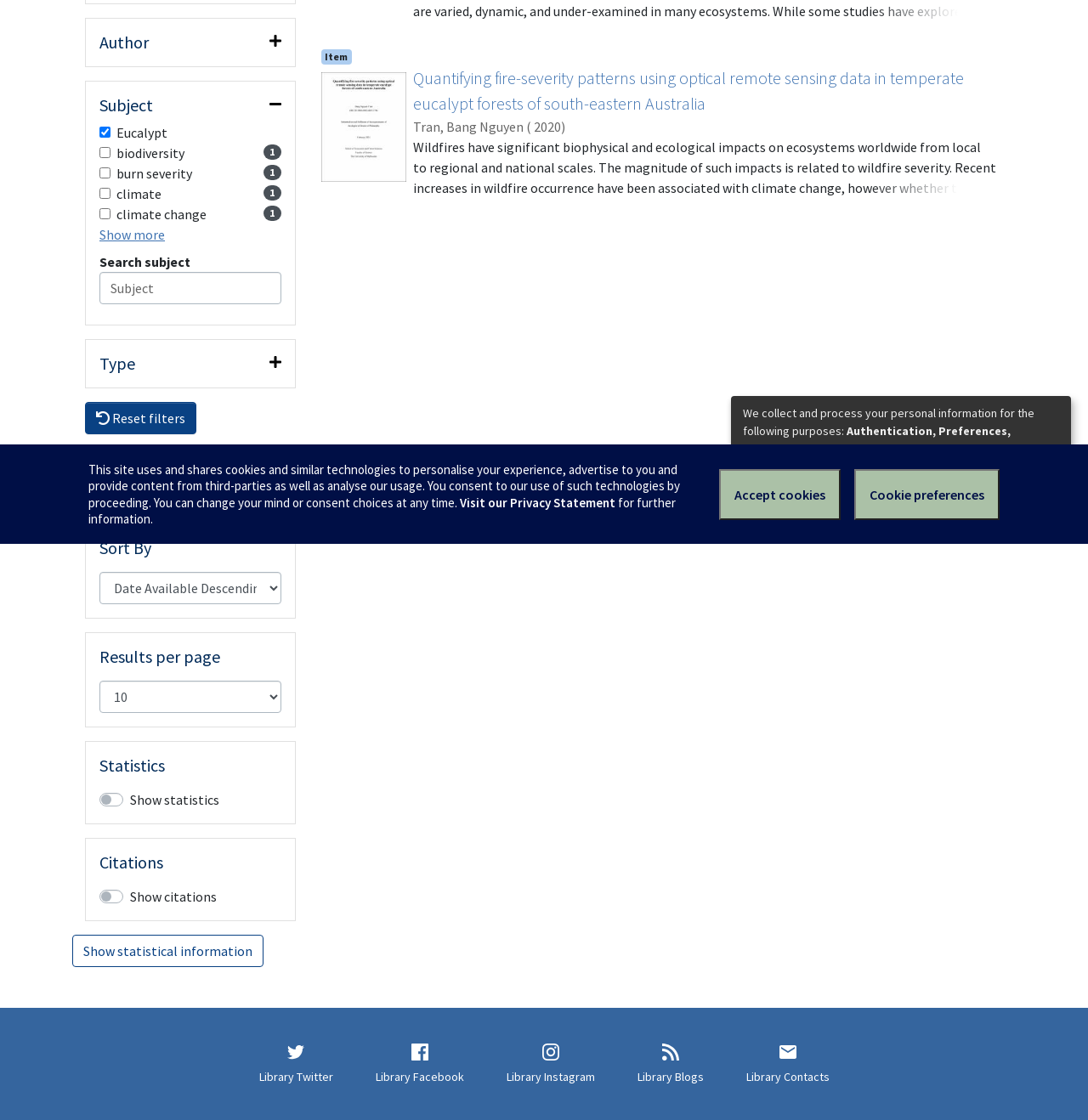Return the bounding box coordinates of the UI element that corresponds to this description: "burn severity 1". The coordinates must be given as four float numbers in the range of 0 and 1, [left, top, right, bottom].

[0.091, 0.146, 0.258, 0.164]